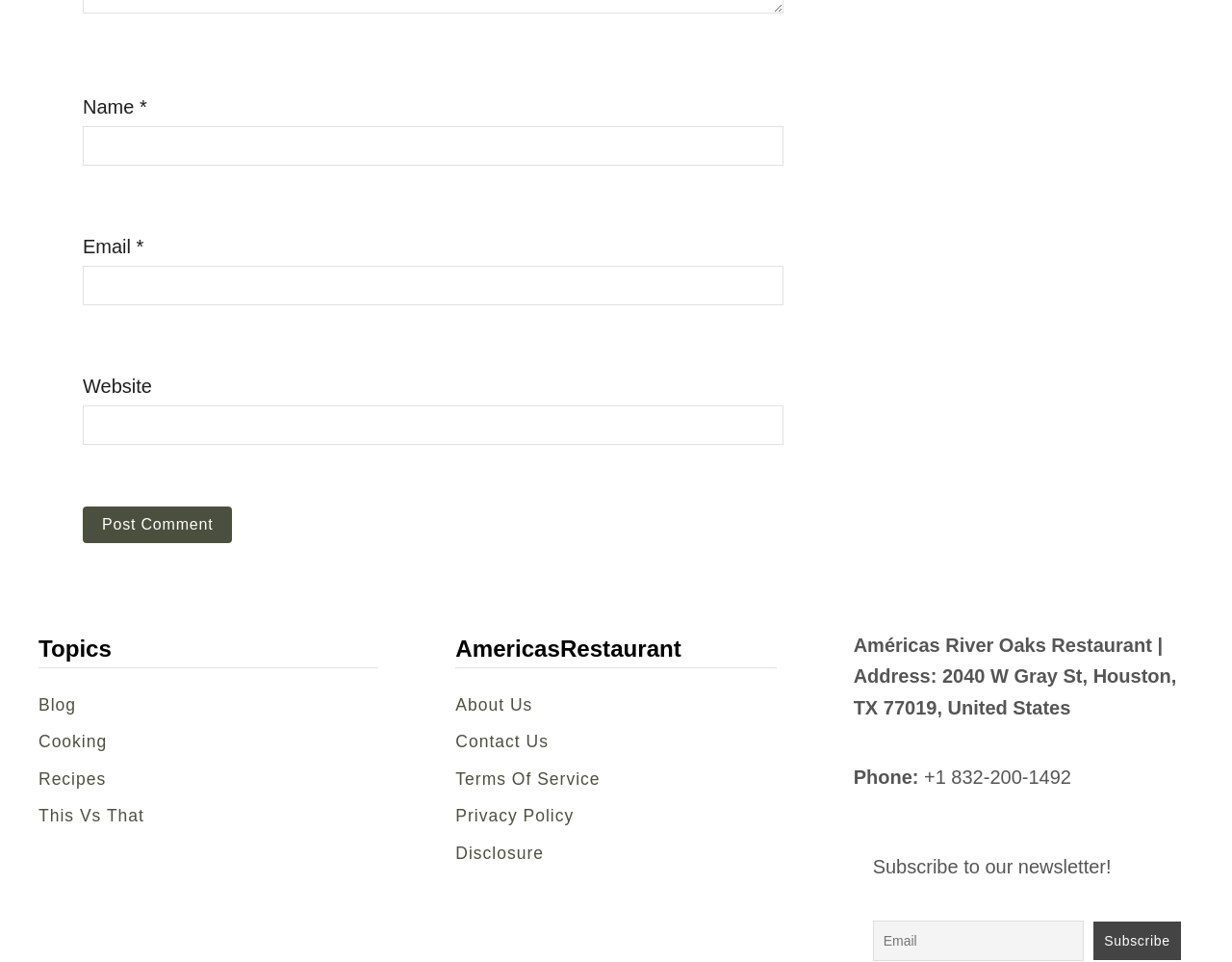Provide a brief response to the question below using a single word or phrase: 
How many textboxes are required on the webpage?

3